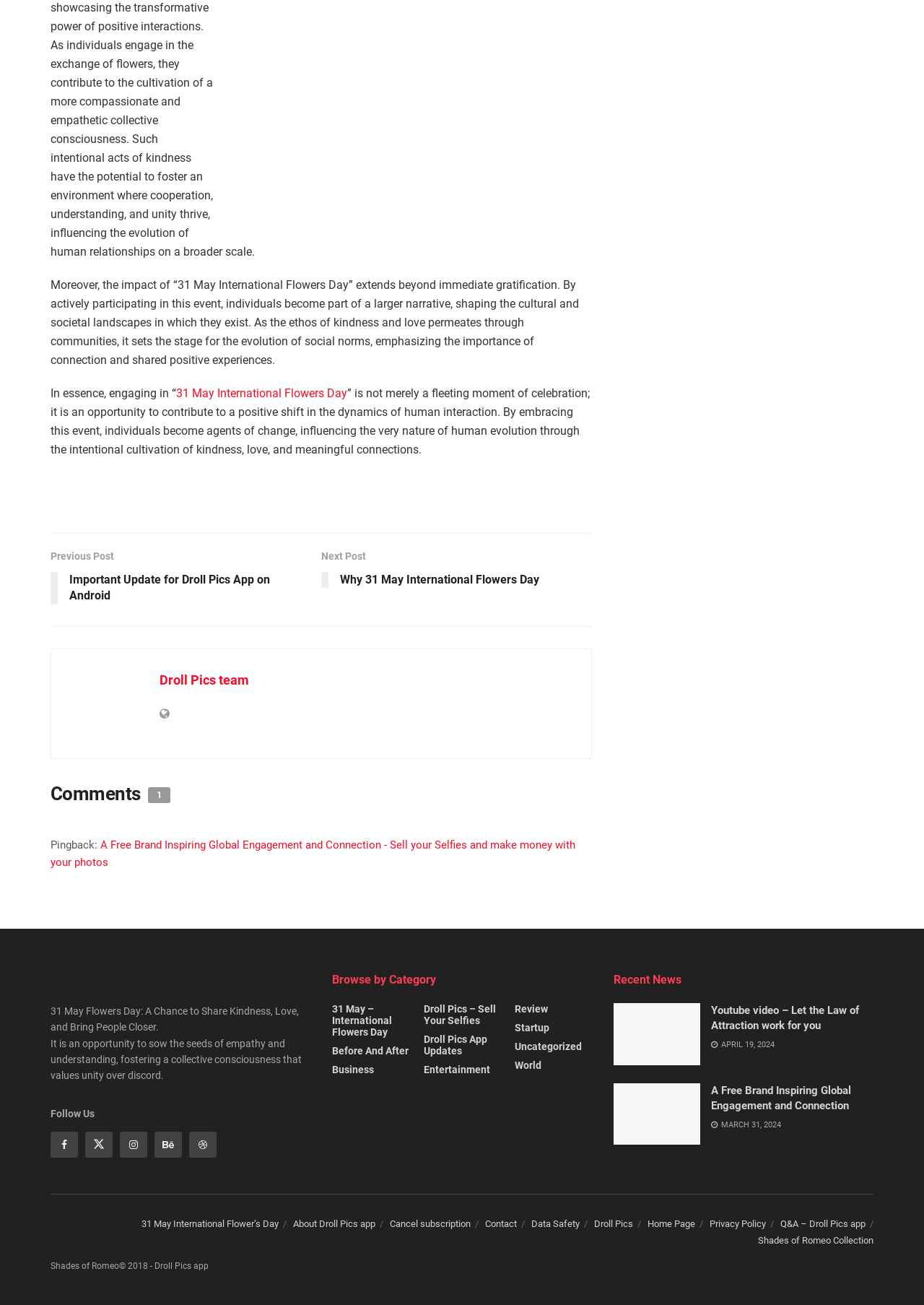How many categories are available for browsing?
Use the image to answer the question with a single word or phrase.

9